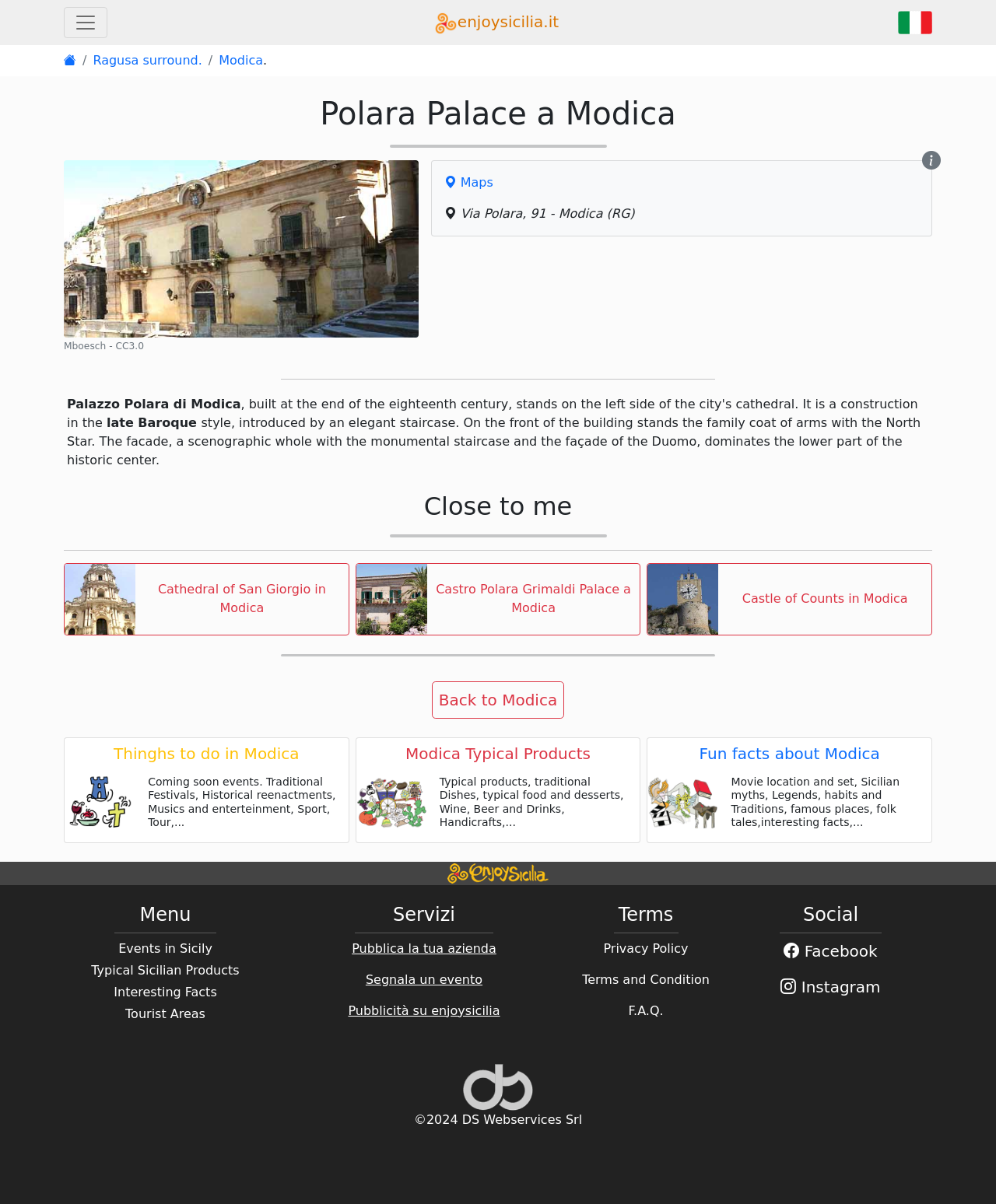Locate the bounding box coordinates of the segment that needs to be clicked to meet this instruction: "Read the latest news".

None